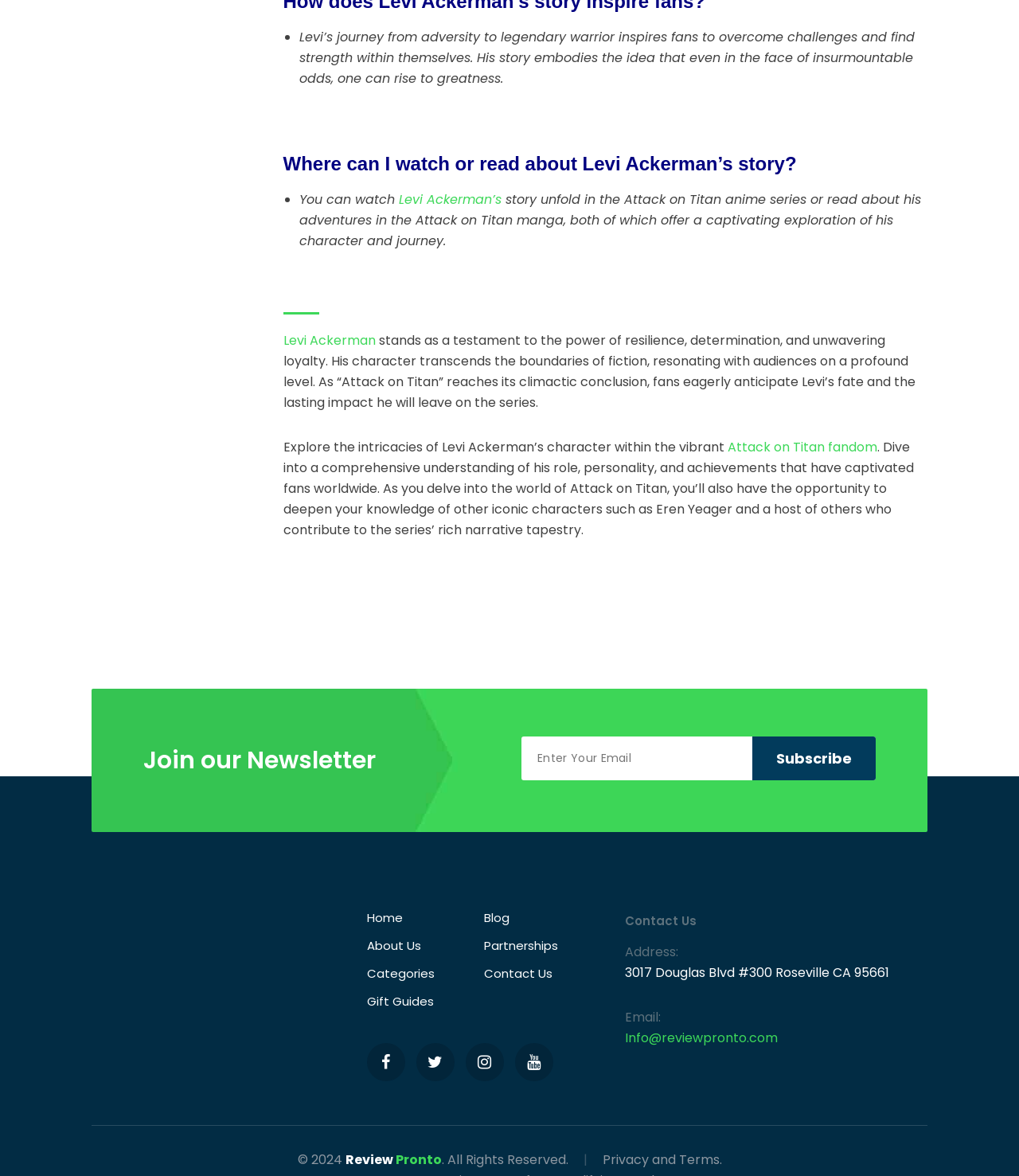Please identify the bounding box coordinates of the element's region that I should click in order to complete the following instruction: "Subscribe to the newsletter". The bounding box coordinates consist of four float numbers between 0 and 1, i.e., [left, top, right, bottom].

[0.512, 0.626, 0.859, 0.664]